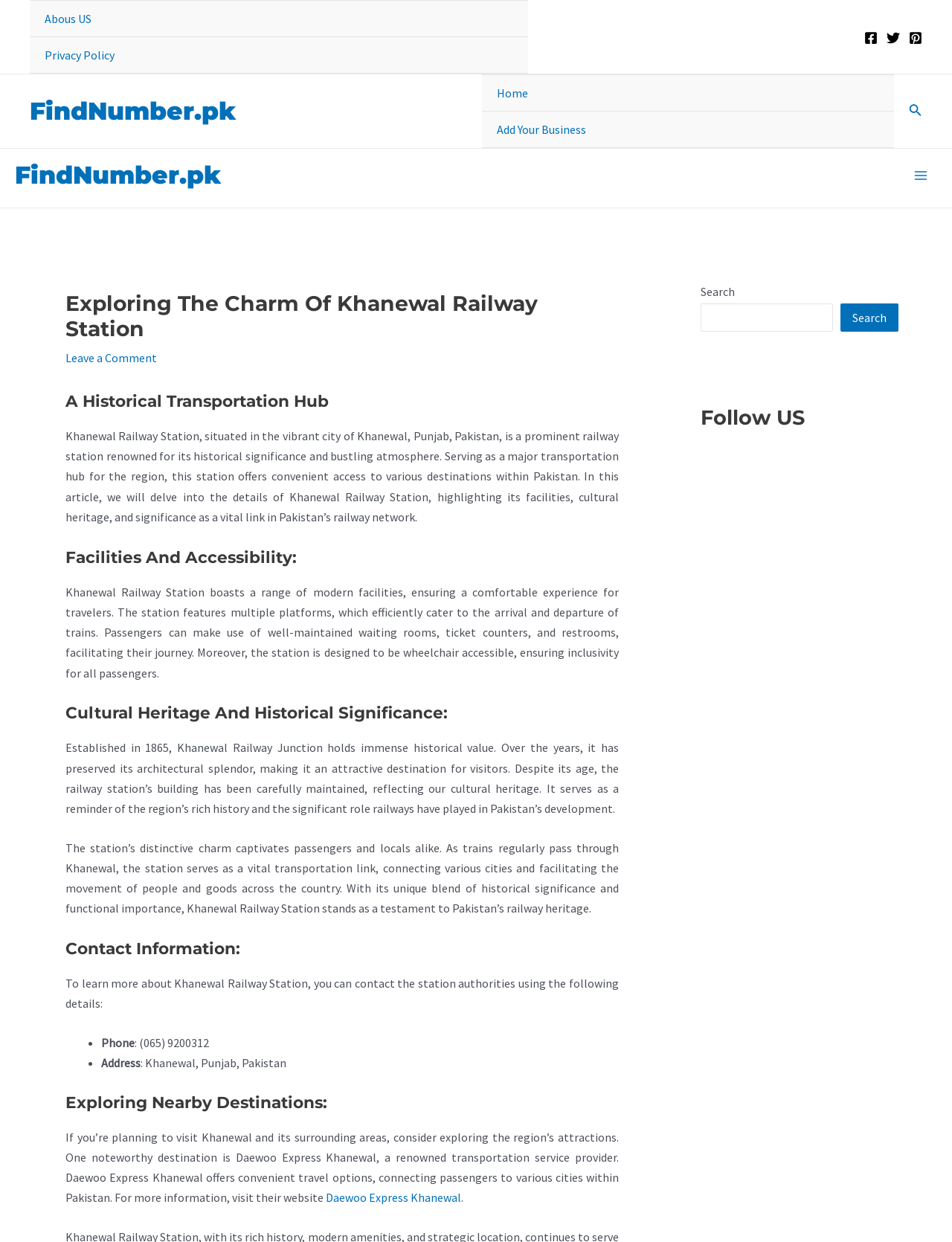Can you find the bounding box coordinates of the area I should click to execute the following instruction: "Read more about Daewoo Express Khanewal"?

[0.342, 0.958, 0.484, 0.97]